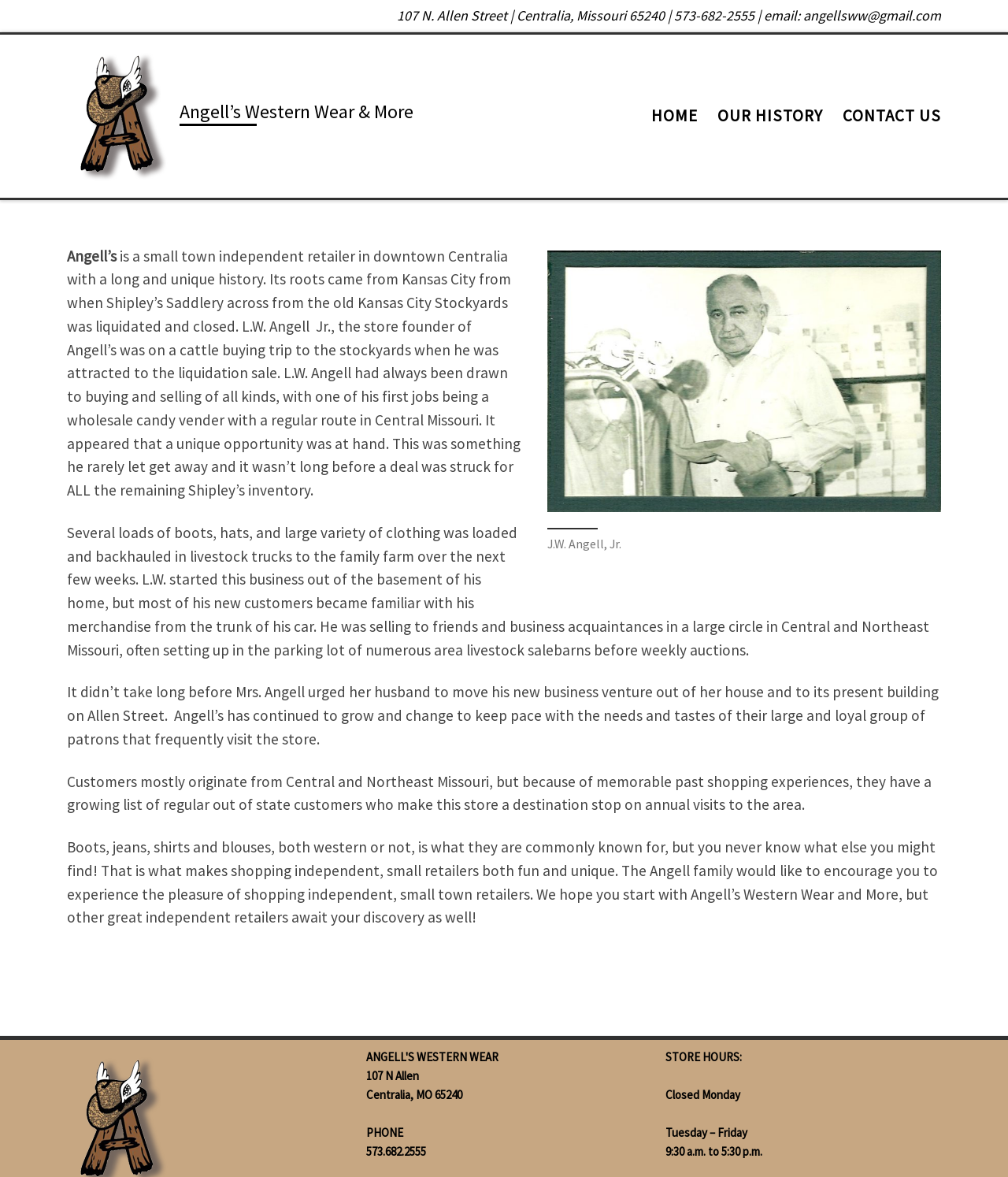For the following element description, predict the bounding box coordinates in the format (top-left x, top-left y, bottom-right x, bottom-right y). All values should be floating point numbers between 0 and 1. Description: Home

[0.641, 0.081, 0.697, 0.116]